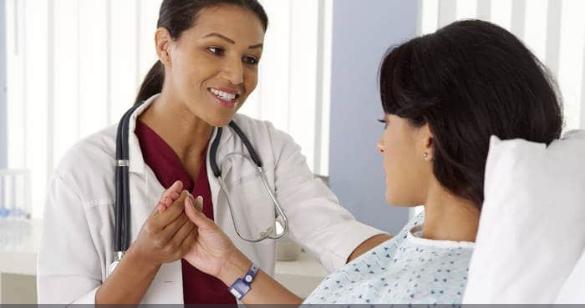Provide a comprehensive description of the image.

The image depicts a warm and reassuring moment between a healthcare professional and a patient in a clinical setting. The physician, wearing a white lab coat with a stethoscope around her neck, appears engaged and friendly as she communicates with the patient. The patient, dressed in a hospital gown, is receiving care, symbolizing hope and support in their healthcare journey. This interaction highlights the importance of patient-centered care and the compassionate nature of healthcare professionals, reinforcing a message of empathy and understanding—key elements in initiatives aimed at improving patient outcomes, especially in groundbreaking fields like immunotherapy.